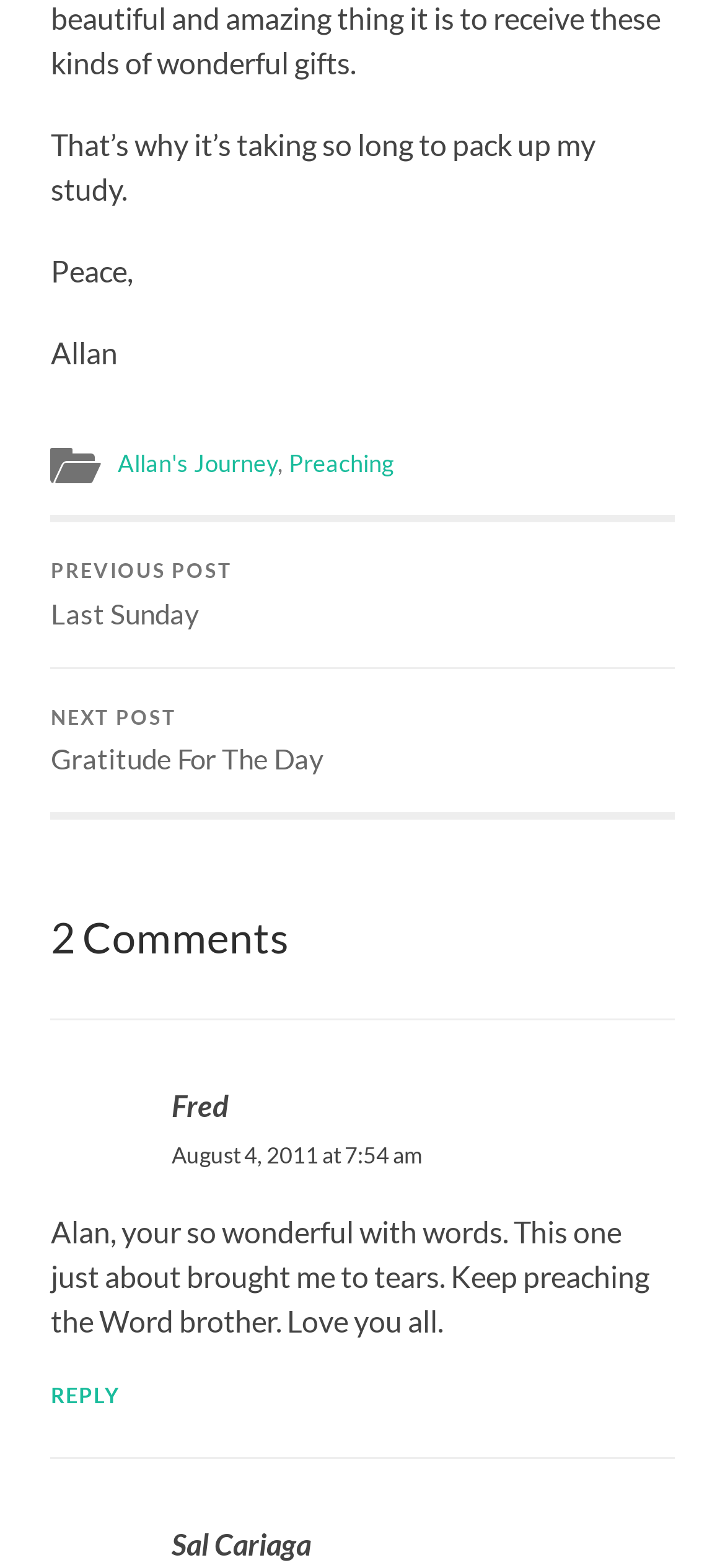What is the date of the first comment?
Please interpret the details in the image and answer the question thoroughly.

The date of the first comment is mentioned as 'August 4, 2011 at 7:54 am' below the commenter's name 'Fred'.